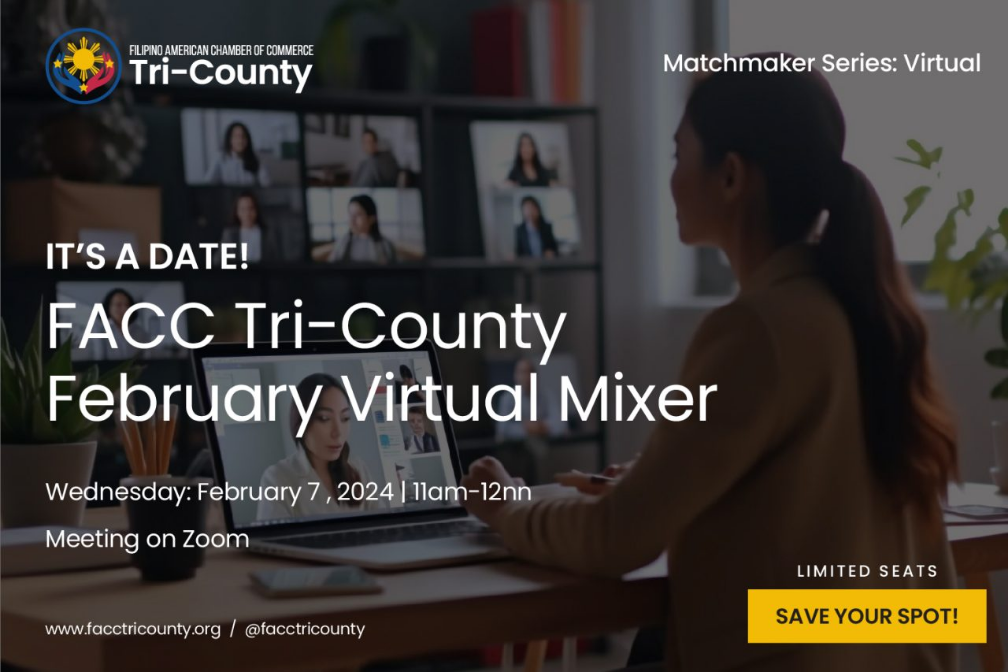Provide an in-depth description of the image.

This engaging image captures a black-haired woman participating in a virtual meeting as part of the FACC Tri-County February Virtual Mixer. The setting includes multiple computer screens displaying other attendees, emphasizing the event's collaborative atmosphere. Central to the design is the bold announcement, “IT’S A DATE! FACC Tri-County February Virtual Mixer,” inviting participants to join on Wednesday, February 7, 2024, from 11:00 AM to 12:00 PM. The image conveys a sense of professionalism and connection, showcasing a dynamic environment where attendees can foster new business relationships. A prominent call-to-action encourages viewers to "SAVE YOUR SPOT!" reflecting the limited availability for this networking opportunity.